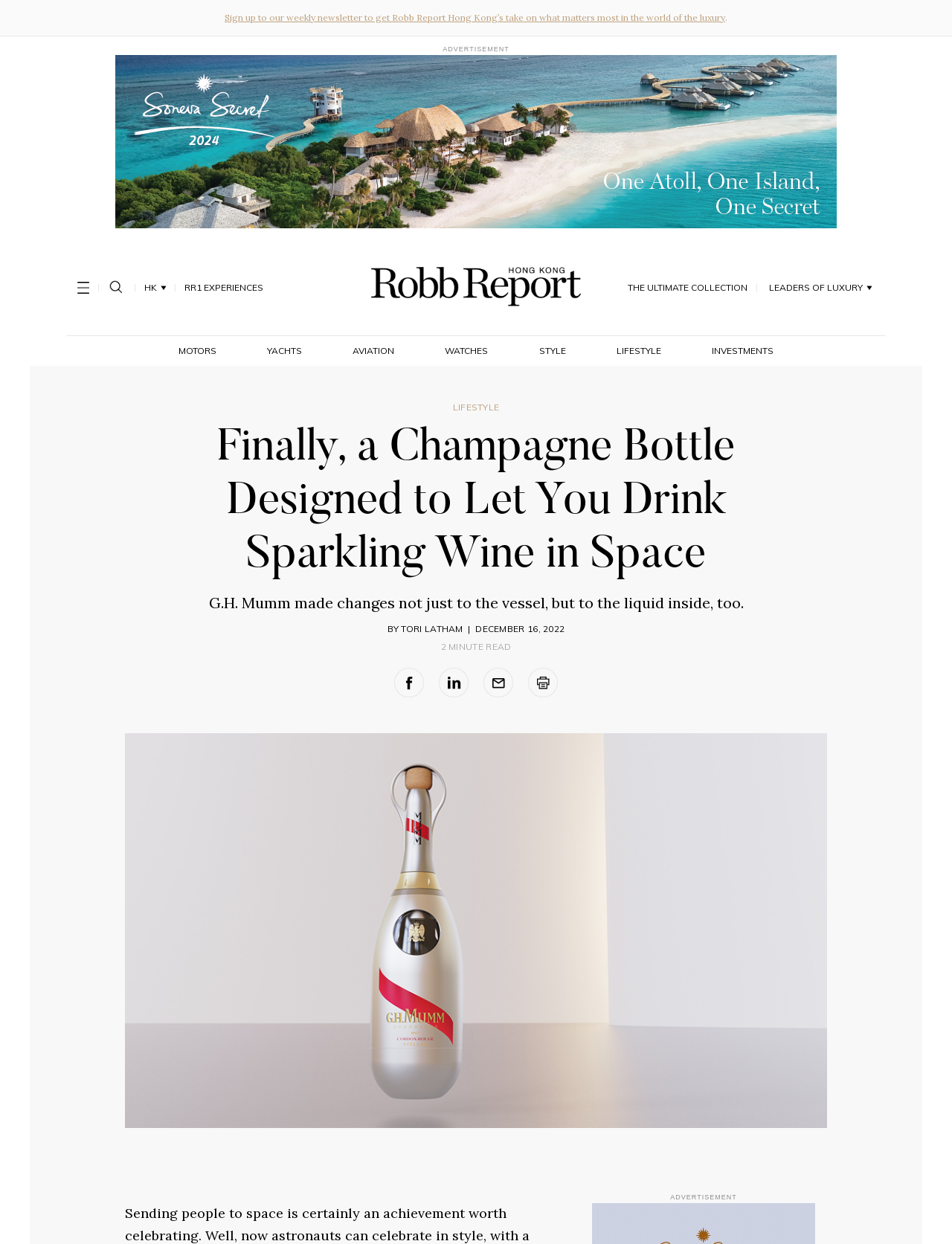What is the position of the 'HK' button?
Answer the question with a single word or phrase by looking at the picture.

Above the article title